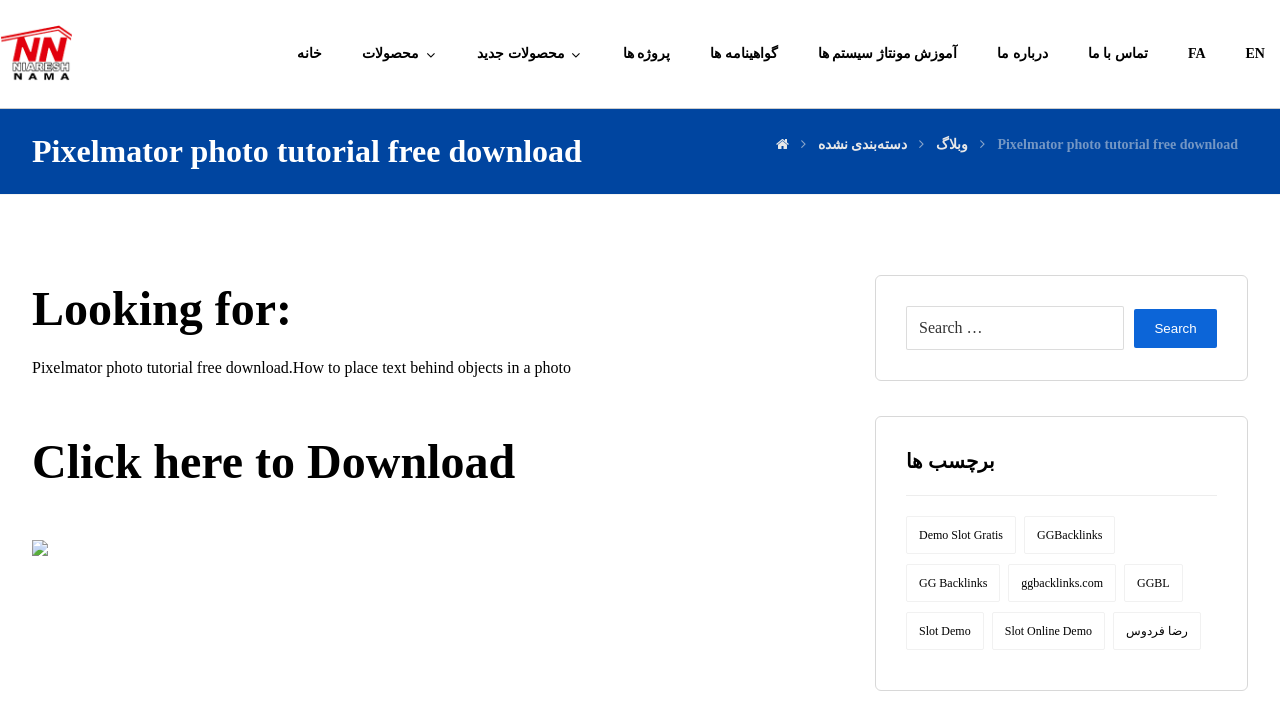What is the category of the link 'GGBacklinks'?
Respond with a short answer, either a single word or a phrase, based on the image.

Backlinks